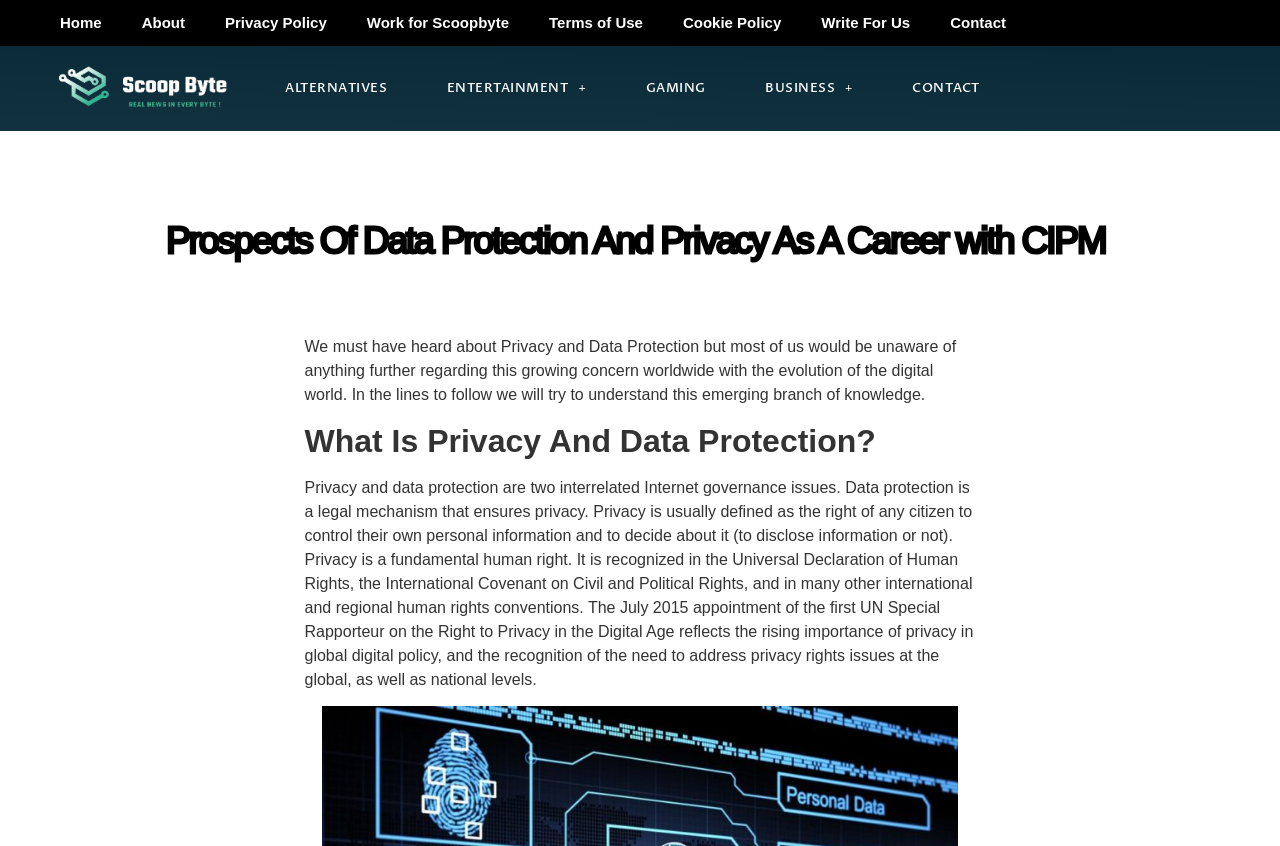Find the bounding box coordinates of the clickable area that will achieve the following instruction: "Explore ENTERTAINMENT+".

[0.326, 0.063, 0.481, 0.146]